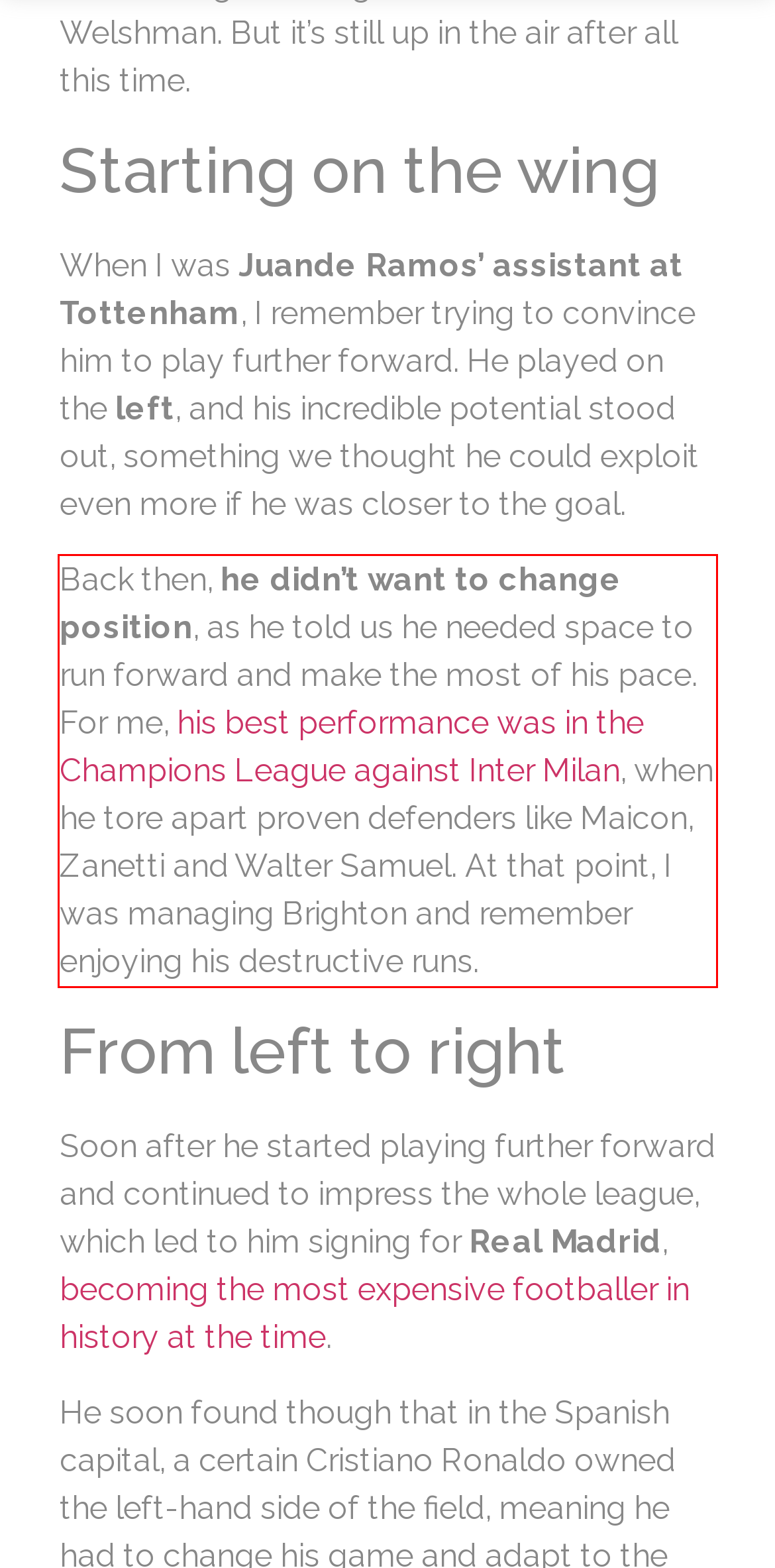With the given screenshot of a webpage, locate the red rectangle bounding box and extract the text content using OCR.

Back then, he didn’t want to change position, as he told us he needed space to run forward and make the most of his pace. For me, his best performance was in the Champions League against Inter Milan, when he tore apart proven defenders like Maicon, Zanetti and Walter Samuel. At that point, I was managing Brighton and remember enjoying his destructive runs.